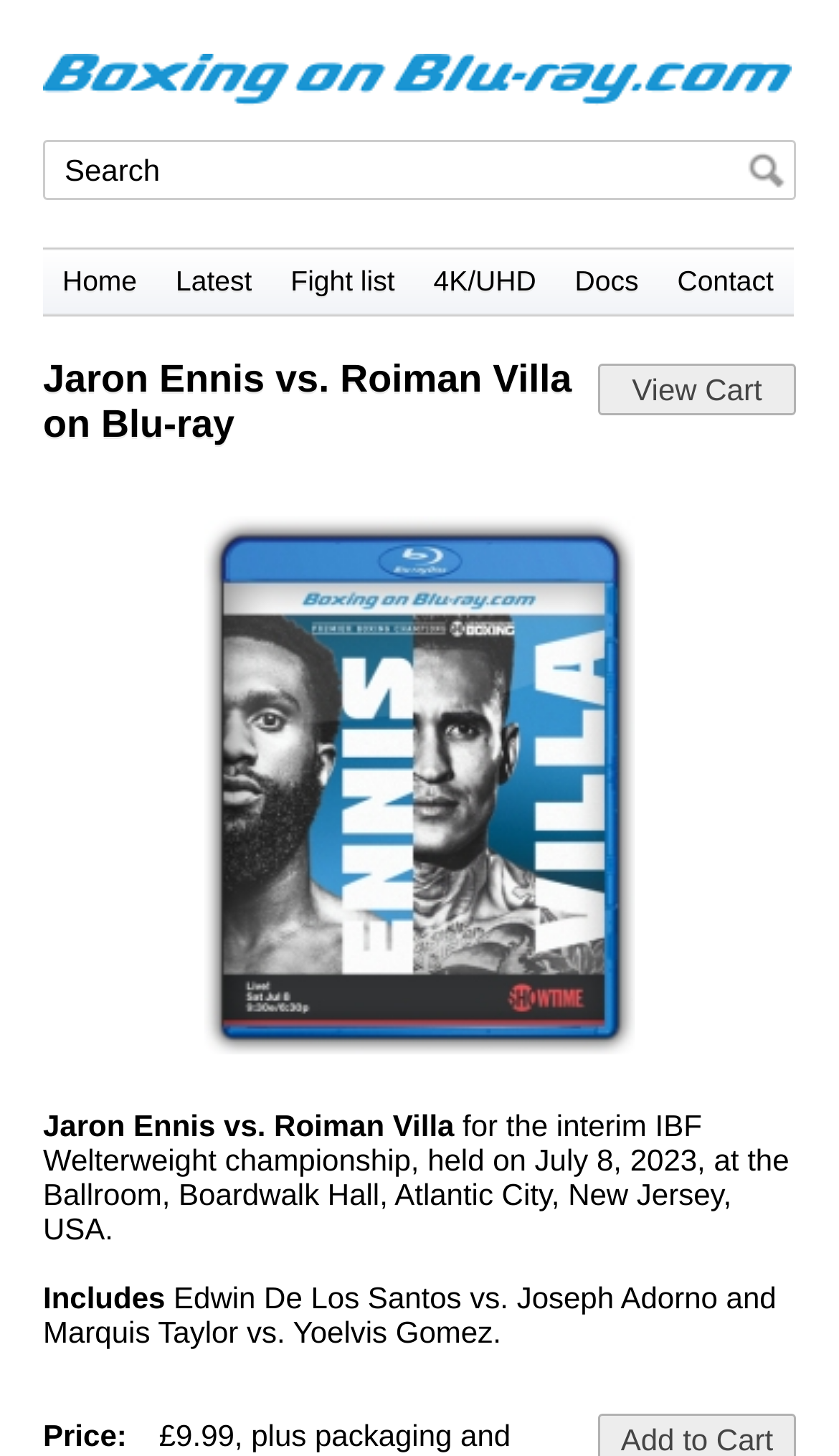Can you find the bounding box coordinates for the element that needs to be clicked to execute this instruction: "Go to home page"? The coordinates should be given as four float numbers between 0 and 1, i.e., [left, top, right, bottom].

[0.051, 0.16, 0.186, 0.228]